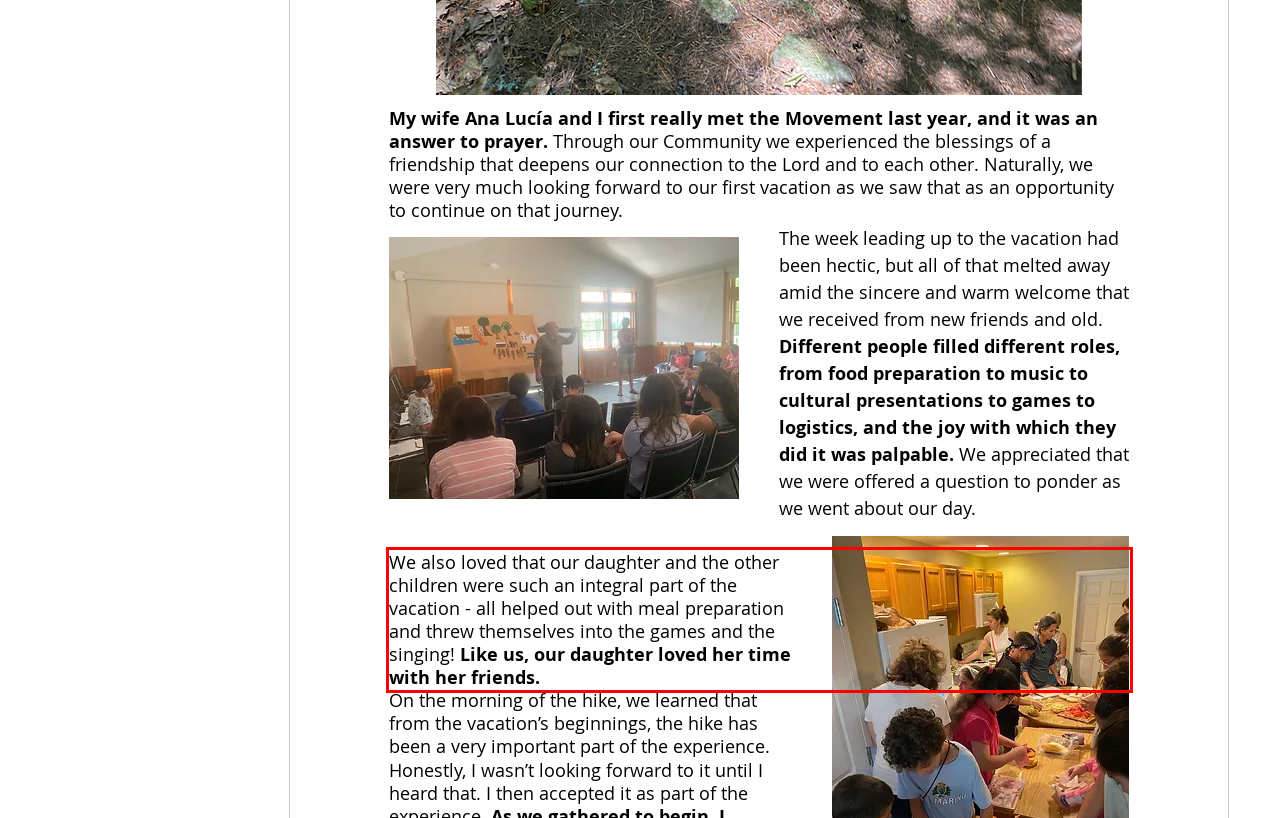You have a screenshot of a webpage, and there is a red bounding box around a UI element. Utilize OCR to extract the text within this red bounding box.

We also loved that our daughter and the other children were such an integral part of the vacation - all helped out with meal preparation and threw themselves into the games and the singing! Like us, our daughter loved her time with her friends.